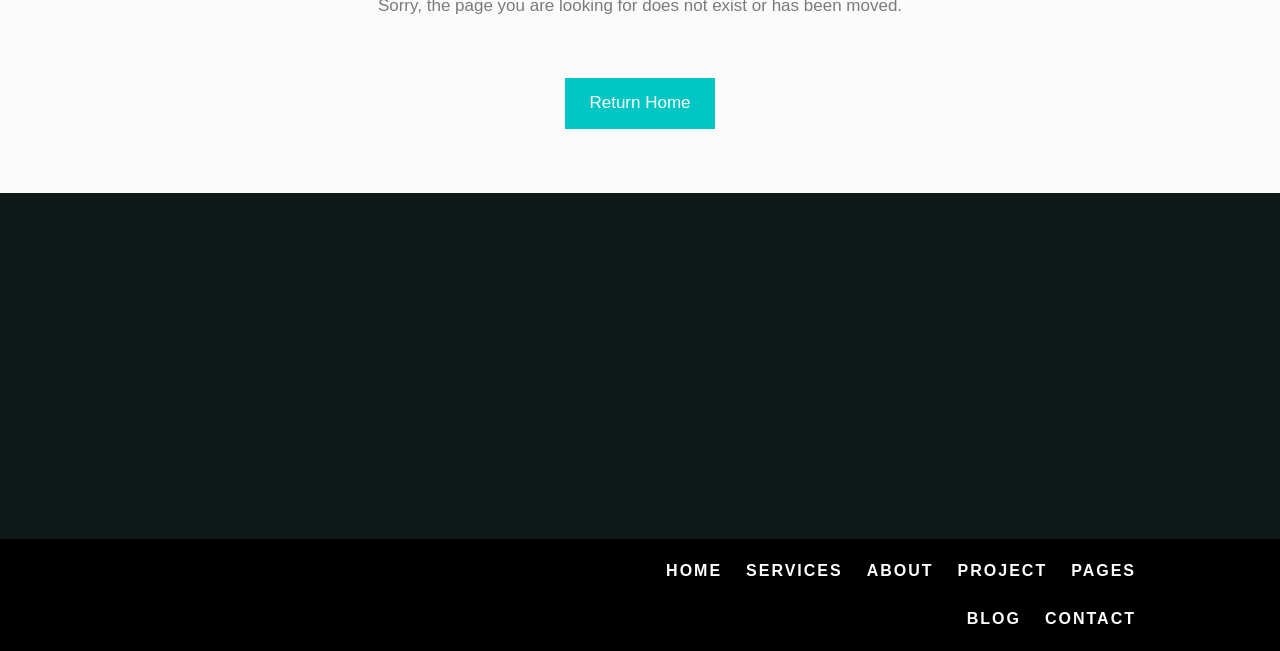Reply to the question with a single word or phrase:
What is the text of the top-left link?

Return Home